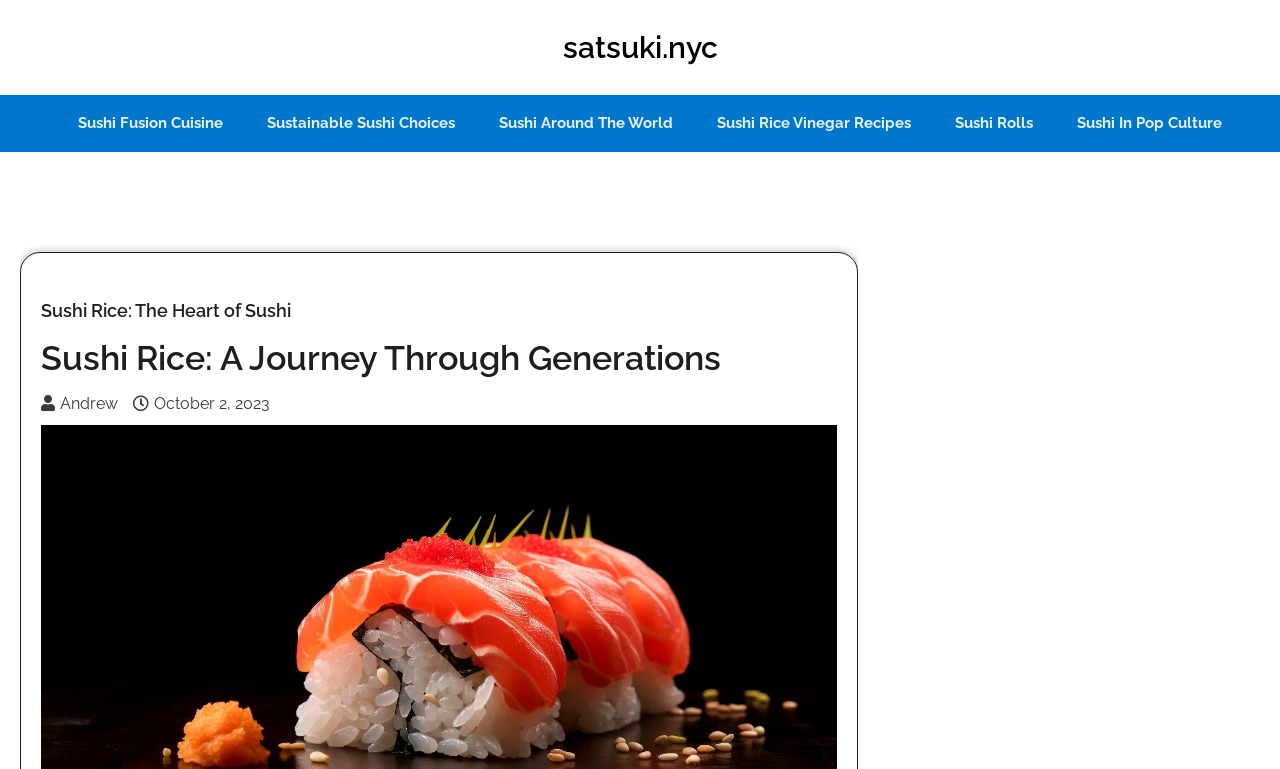Who is the author of the article? Examine the screenshot and reply using just one word or a brief phrase.

Andrew